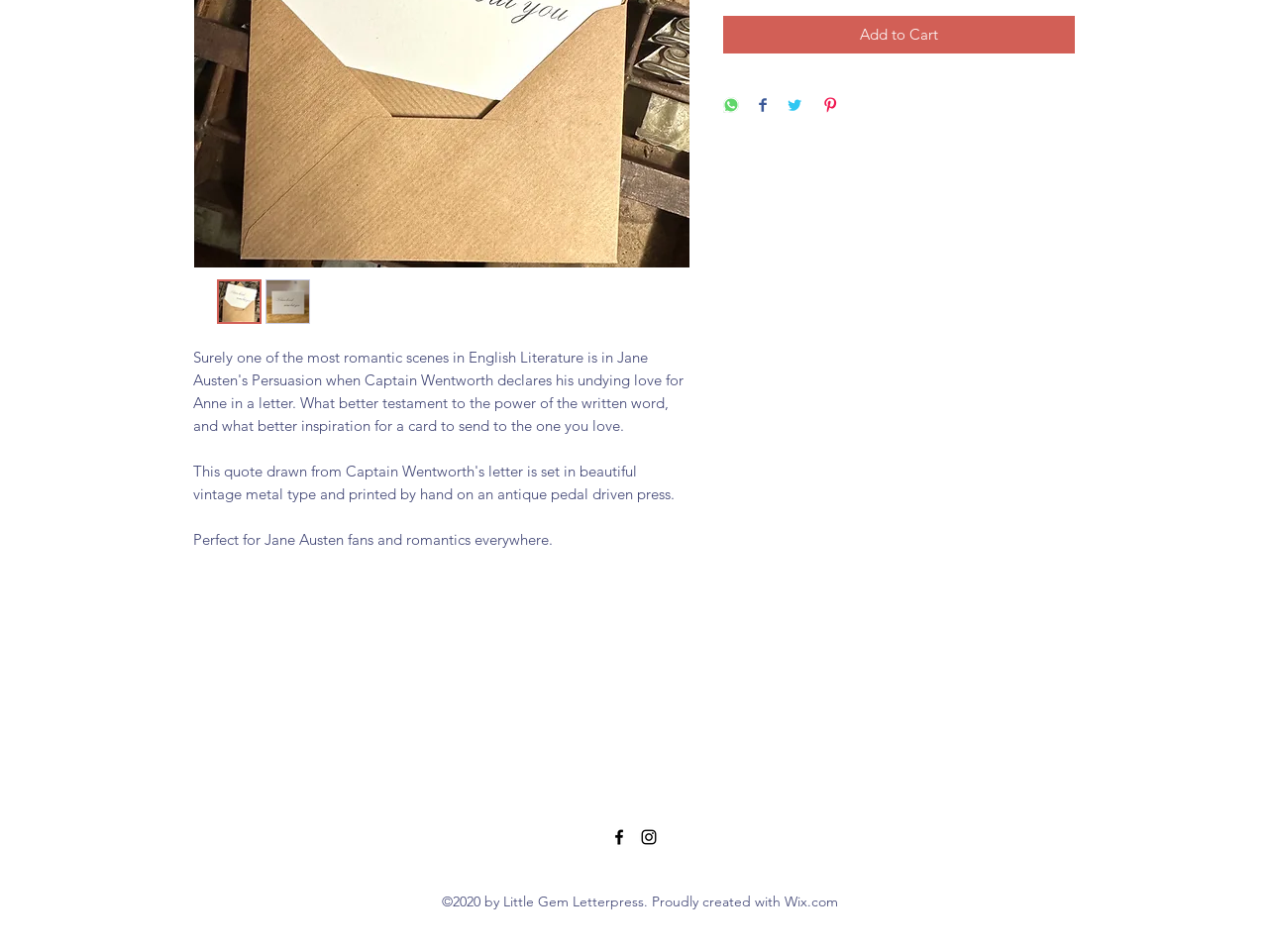Extract the bounding box coordinates of the UI element described: "Add to Cart". Provide the coordinates in the format [left, top, right, bottom] with values ranging from 0 to 1.

[0.57, 0.016, 0.848, 0.056]